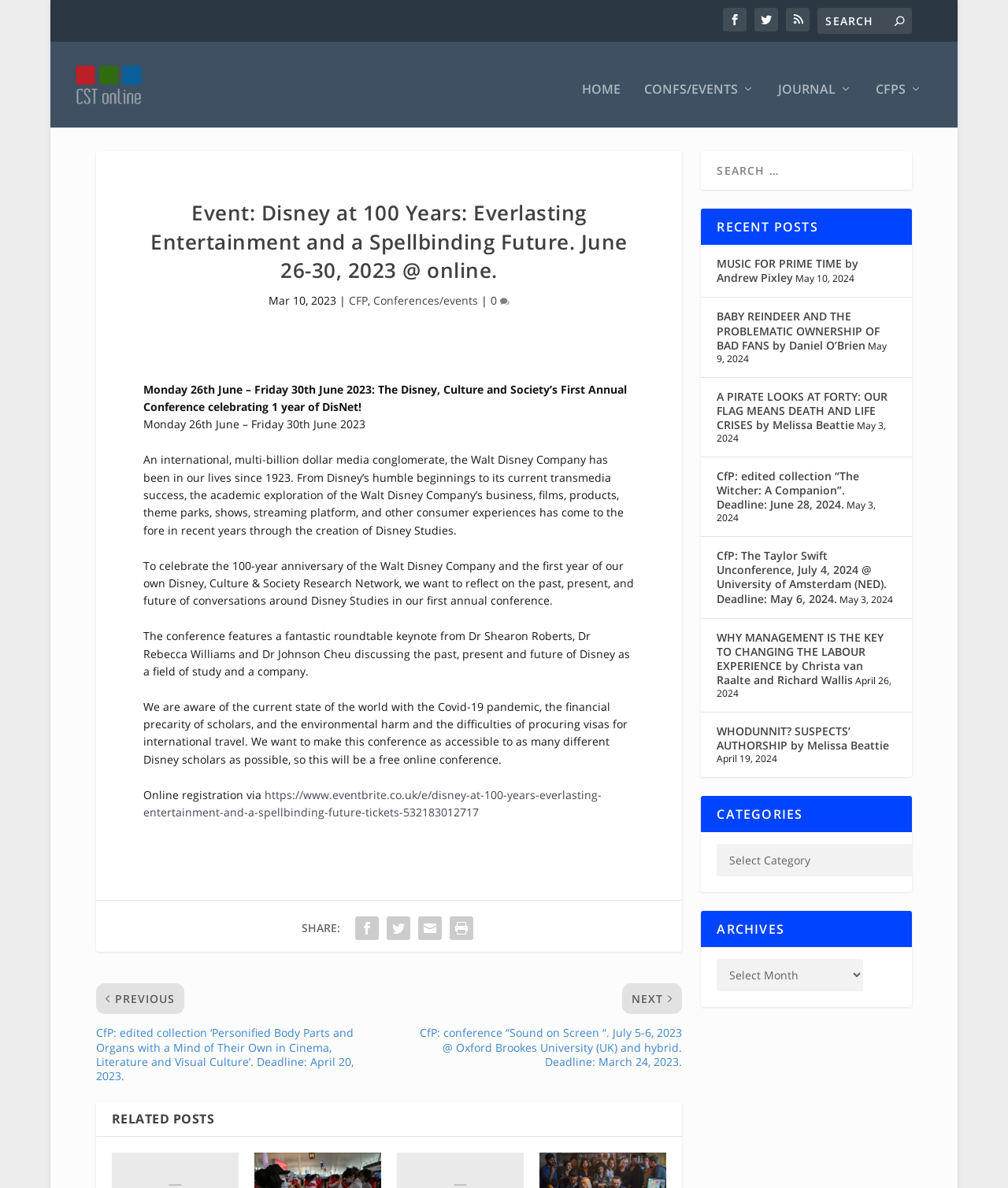Create a detailed narrative of the webpage’s visual and textual elements.

This webpage appears to be an event page for the Disney, Culture and Society's First Annual Conference, celebrating 1 year of DisNet, which will take place from Monday 26th June to Friday 30th June 2023. 

At the top of the page, there are several links and icons, including a search bar, and a series of social media links. Below this, there is a prominent heading that displays the title of the event, along with the dates and location. 

To the left of the heading, there is a logo for CST Online, which is an image with a link to CST Online. 

Below the heading, there are several paragraphs of text that provide information about the conference, including its purpose, the keynote speakers, and the fact that it will be a free online conference due to the current state of the world with the Covid-19 pandemic. 

There is also a link to register for the conference via Eventbrite. 

On the right-hand side of the page, there are several sections, including "RELATED POSTS", "RECENT POSTS", and "CATEGORIES" and "ARCHIVES", each with their own headings and links to related articles or posts. 

There are a total of 7 links to recent posts, each with a title and a date, and a dropdown menu for categories and archives.